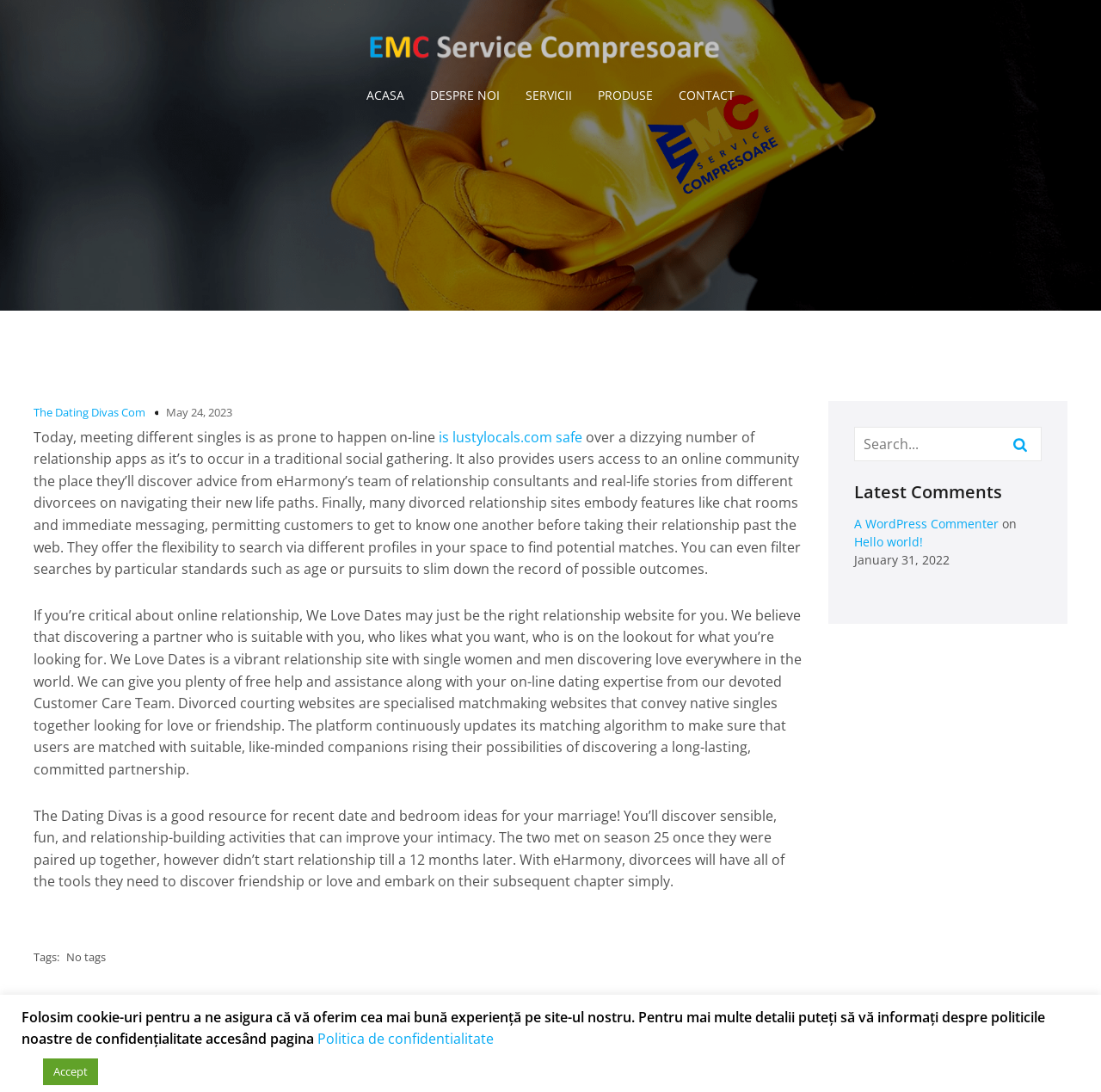Examine the image carefully and respond to the question with a detailed answer: 
What is the name of the resource mentioned for fresh date and bedroom ideas?

The Dating Divas is a good resource for fresh date and bedroom ideas for marriage. It provides practical, fun, and relationship-building activities that can improve intimacy.